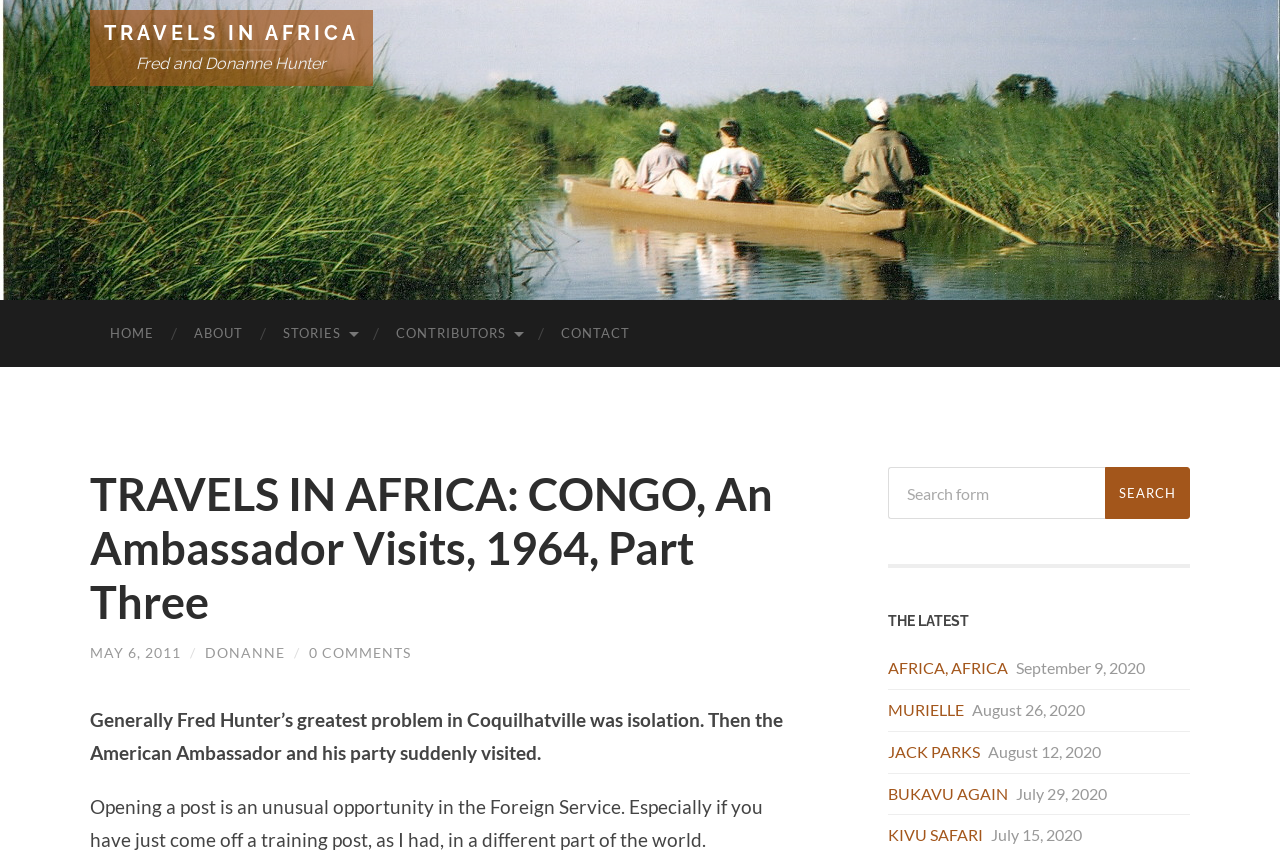Analyze the image and provide a detailed answer to the question: How many articles are listed in 'THE LATEST' section?

I counted the articles listed in the 'THE LATEST' section, which are 'AFRICA, AFRICA', 'MURIELLE', 'JACK PARKS', 'BUKAVU AGAIN', and 'KIVU SAFARI'. There are 5 articles in total.